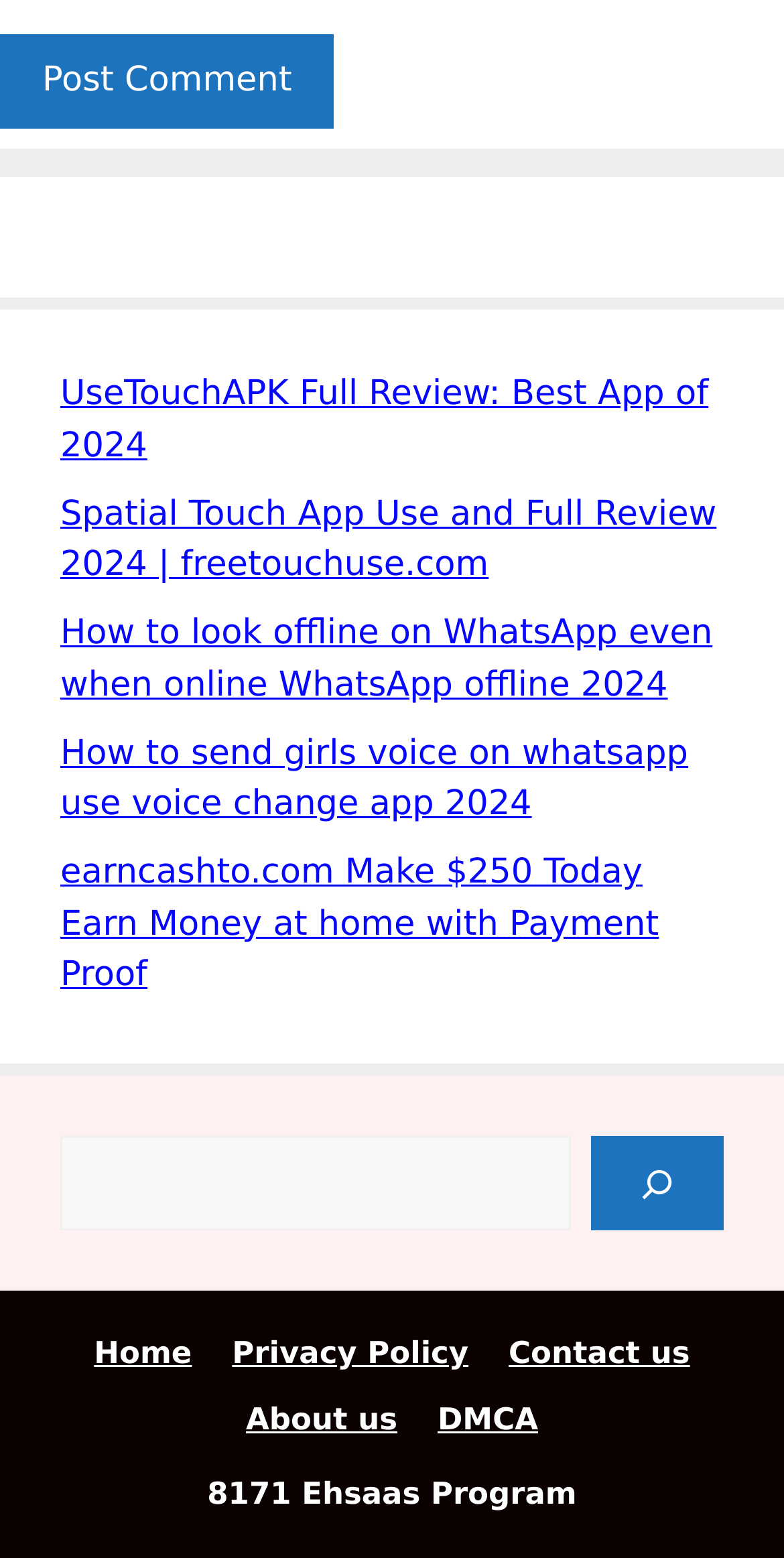Please specify the bounding box coordinates for the clickable region that will help you carry out the instruction: "Enter your name".

None